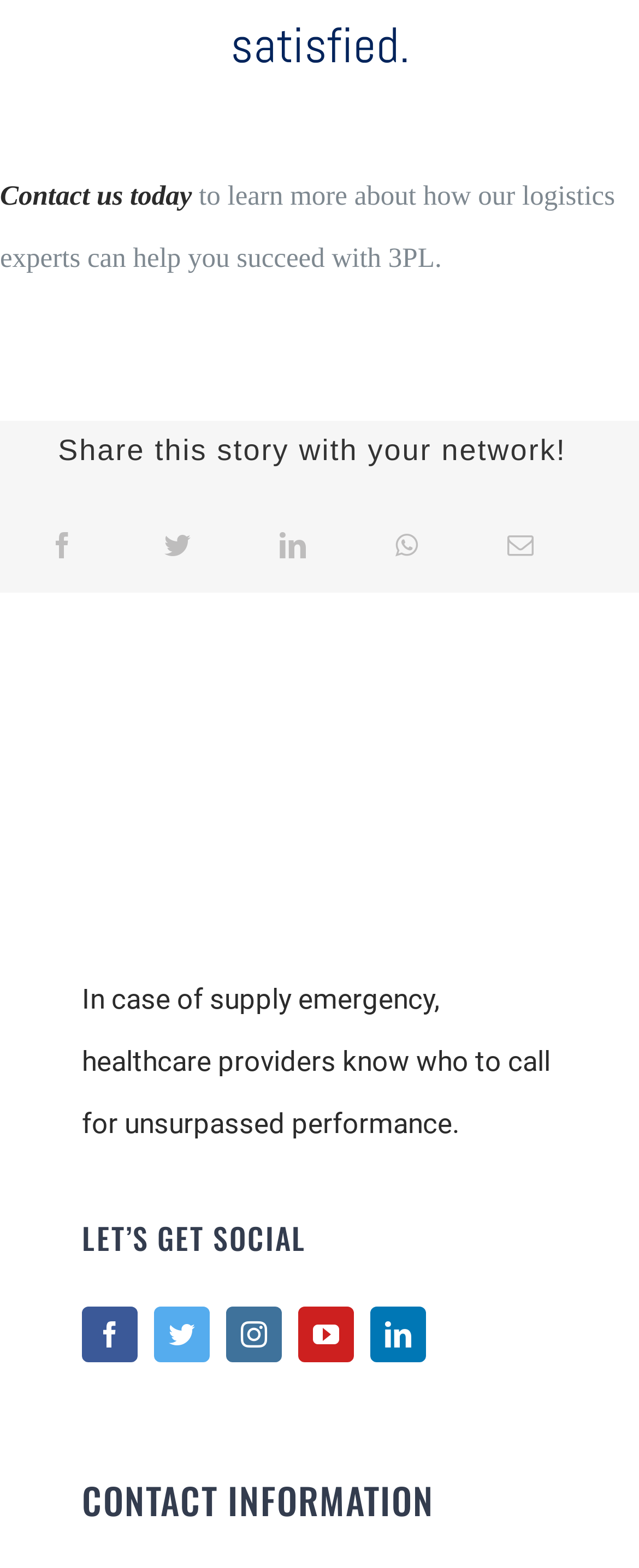Specify the bounding box coordinates of the area to click in order to execute this command: 'Follow on LinkedIn'. The coordinates should consist of four float numbers ranging from 0 to 1, and should be formatted as [left, top, right, bottom].

[0.579, 0.833, 0.667, 0.869]